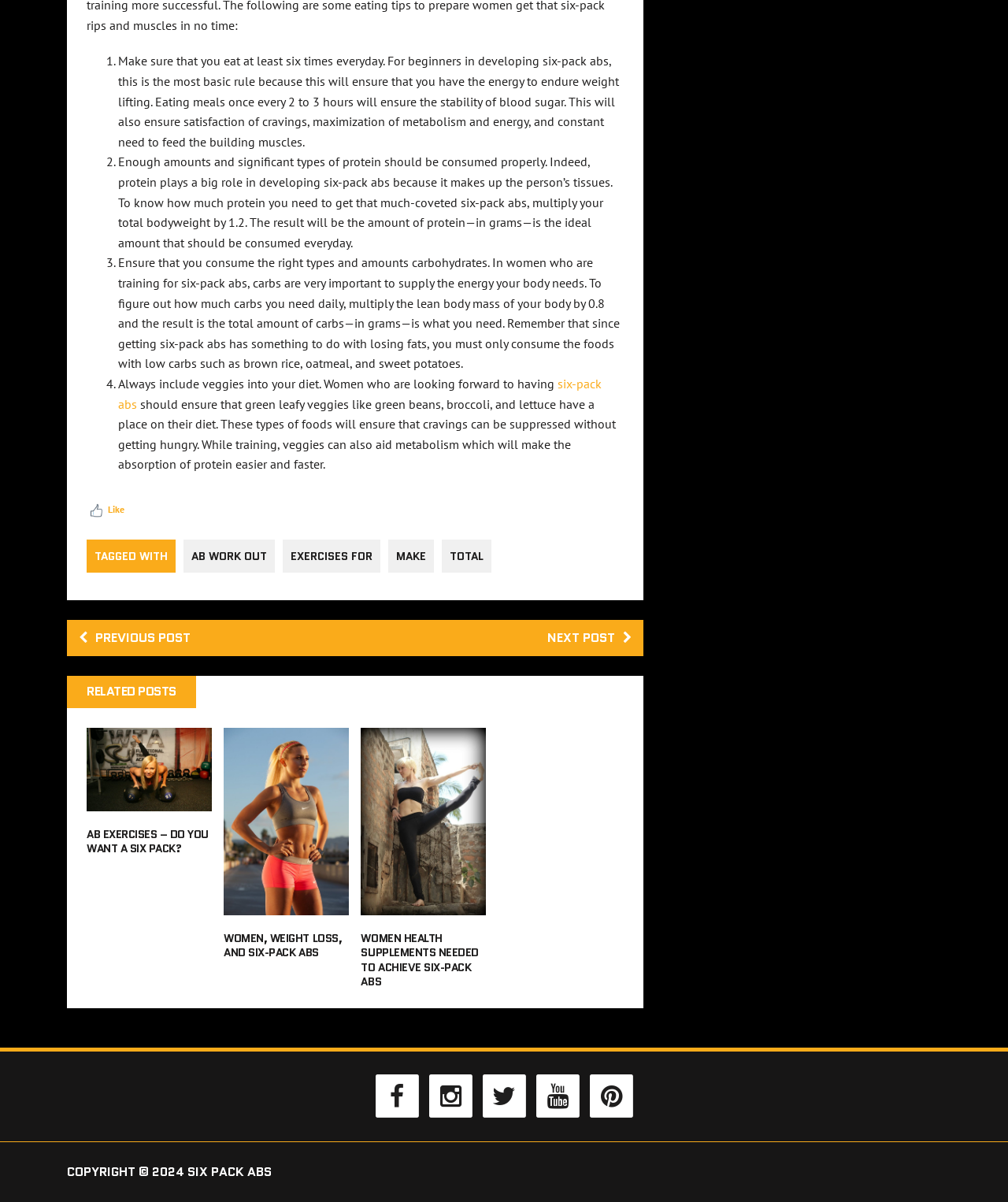Provide the bounding box coordinates of the area you need to click to execute the following instruction: "Visit the previous post".

[0.066, 0.516, 0.352, 0.546]